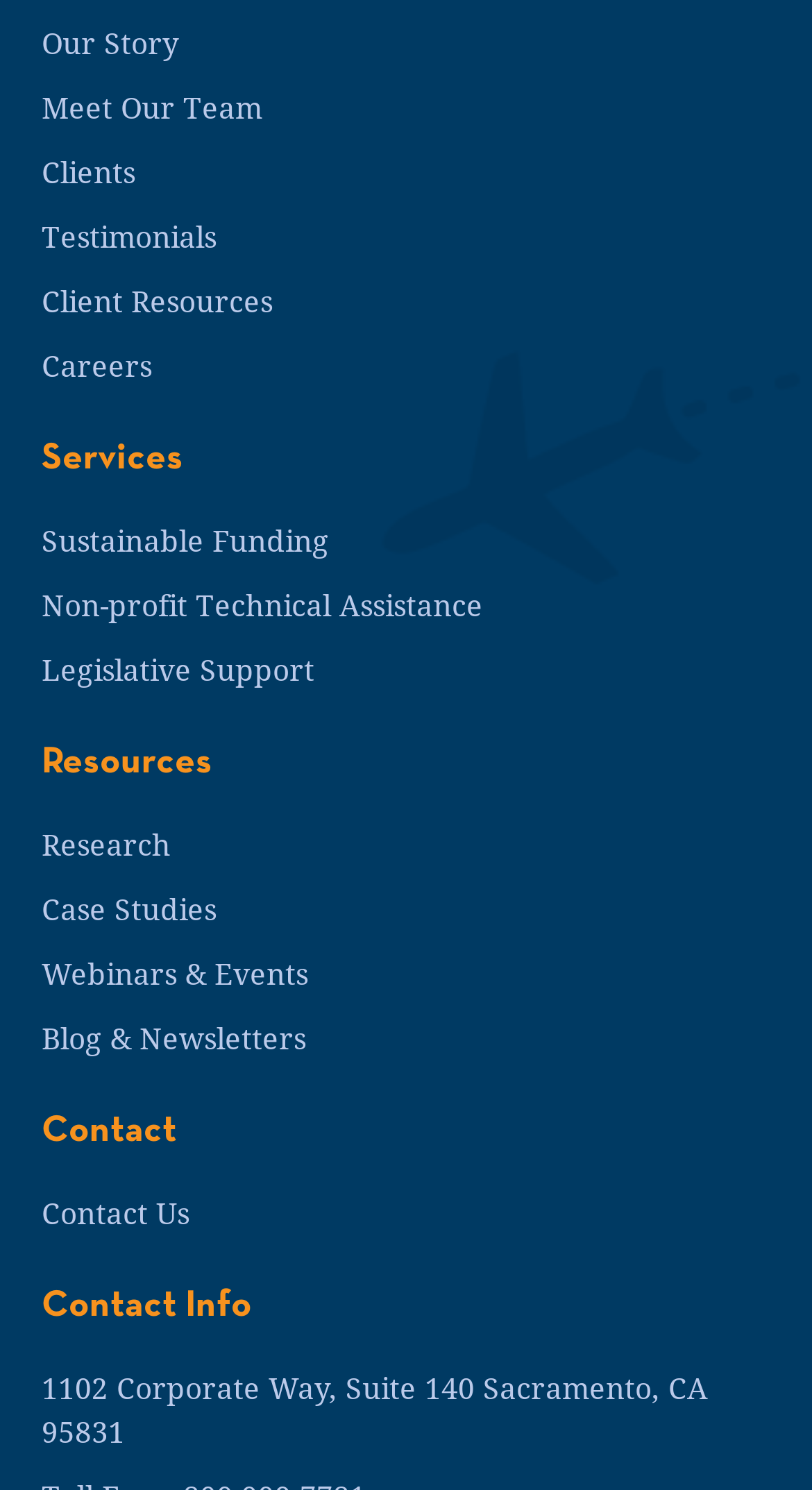Please identify the bounding box coordinates of where to click in order to follow the instruction: "read testimonials".

[0.051, 0.145, 0.949, 0.175]